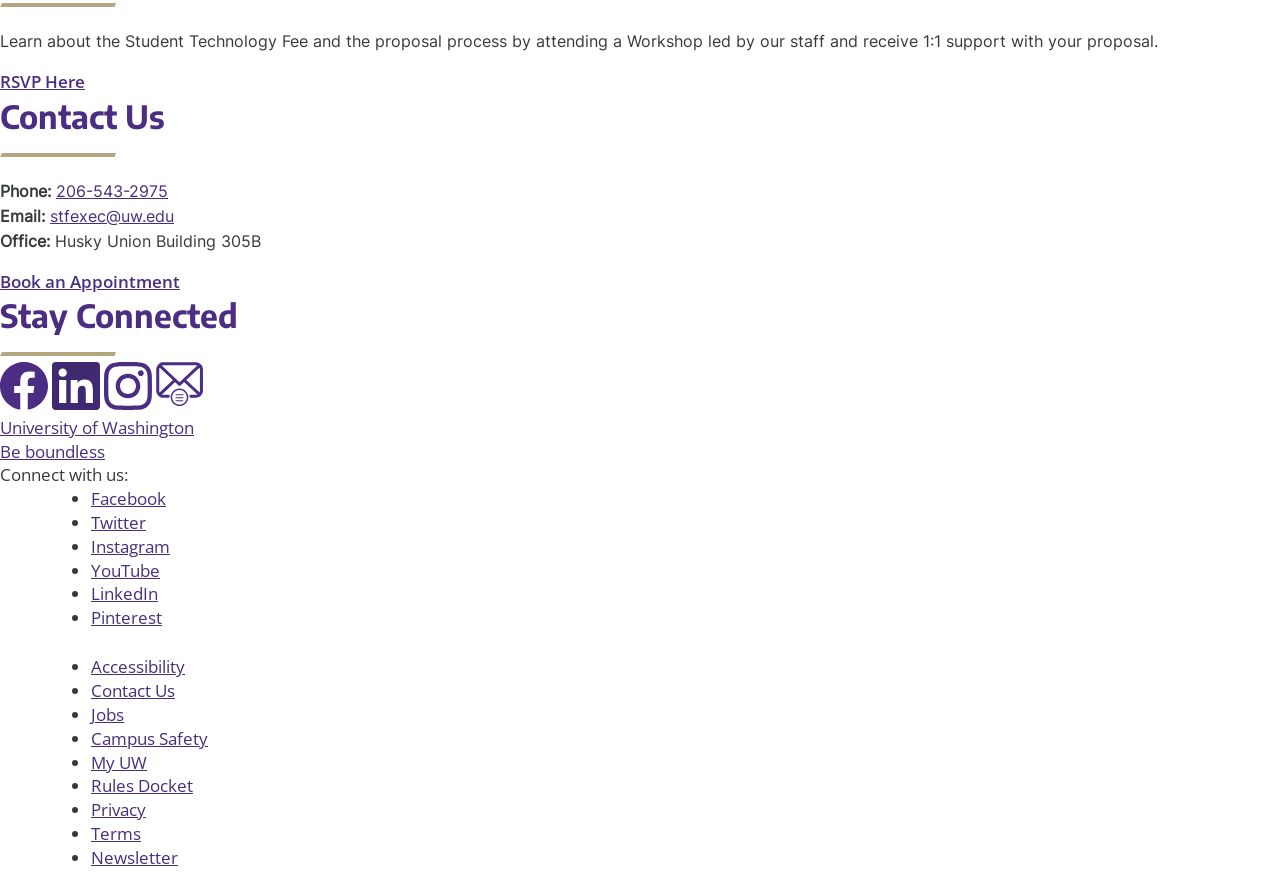Using the element description Be boundless, predict the bounding box coordinates for the UI element. Provide the coordinates in (top-left x, top-left y, bottom-right x, bottom-right y) format with values ranging from 0 to 1.

[0.0, 0.464, 1.0, 0.517]